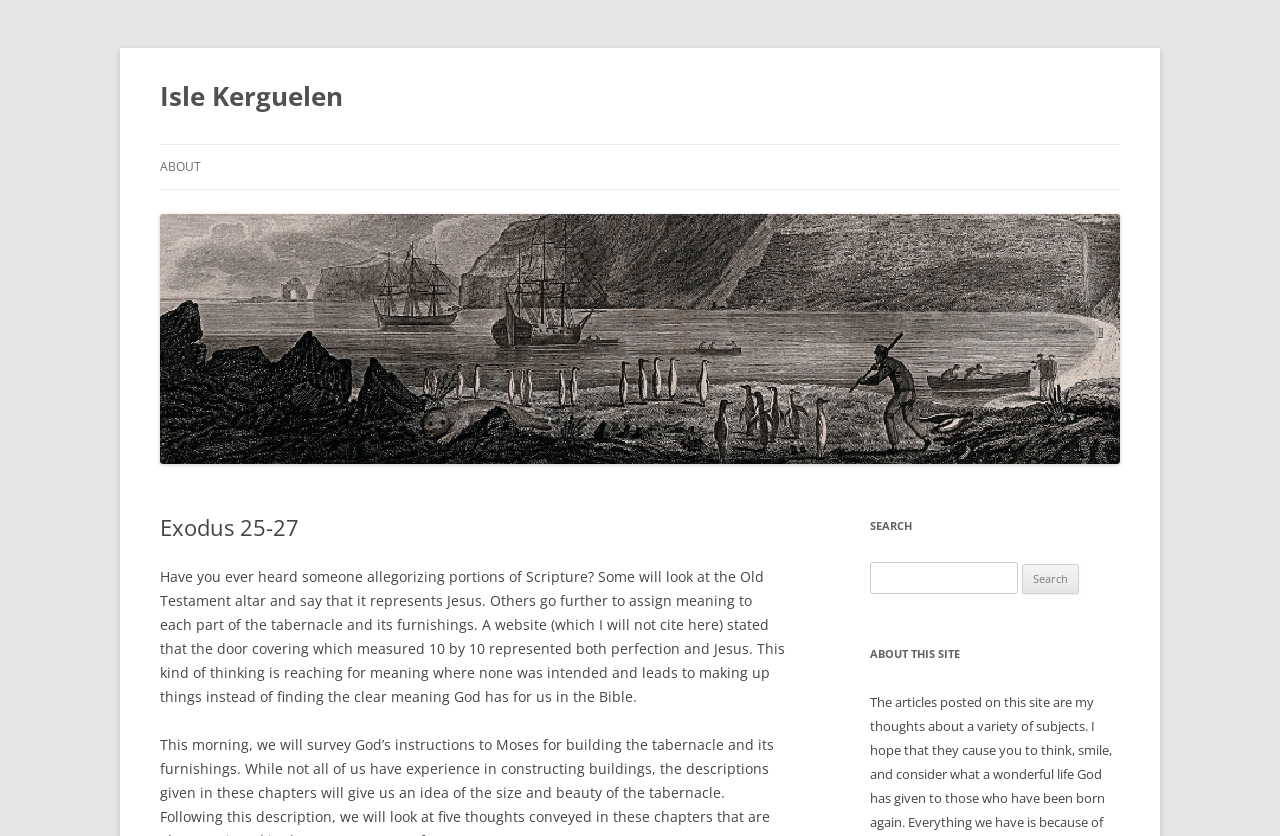What is the topic of the article?
Please provide a comprehensive answer to the question based on the webpage screenshot.

The topic of the article is Exodus 25-27, which is indicated by the heading element within the image element, suggesting that the article is about a specific passage in the Bible.